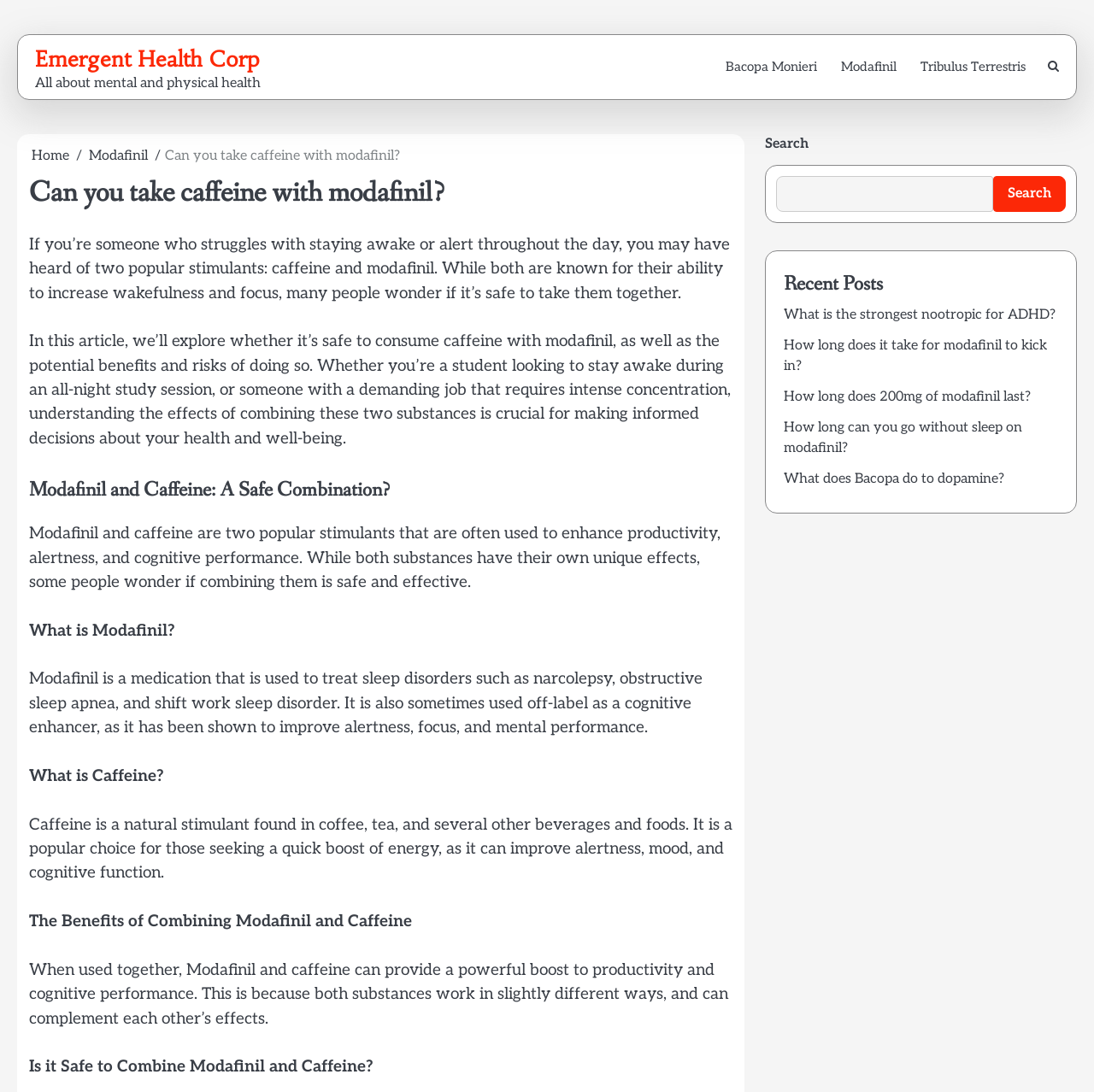What is the topic of this article?
Please respond to the question thoroughly and include all relevant details.

Based on the webpage content, the topic of this article is the combination of modafinil and caffeine, exploring their effects and safety when taken together.